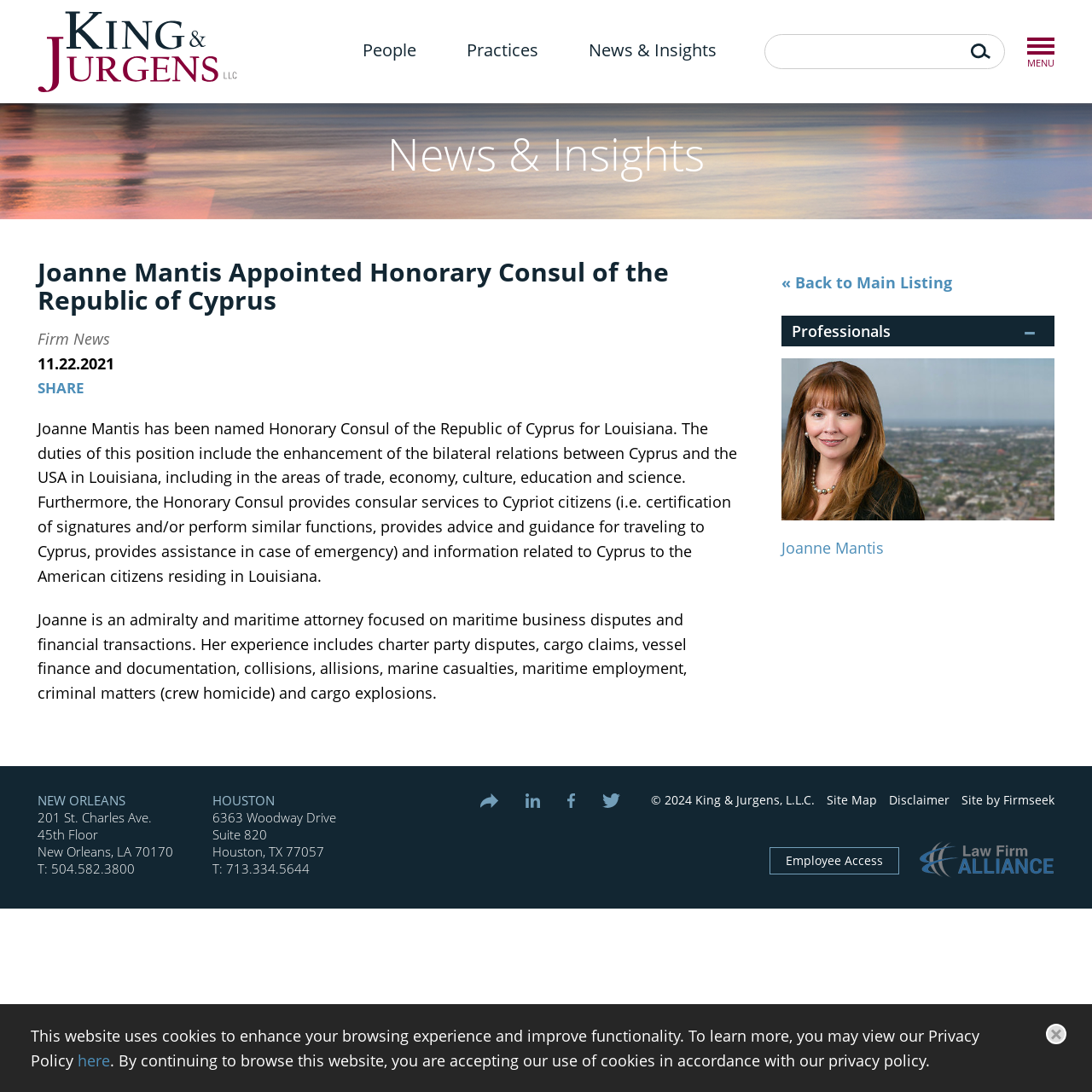Using the description "« Back to Main Listing", predict the bounding box of the relevant HTML element.

[0.716, 0.248, 0.872, 0.27]